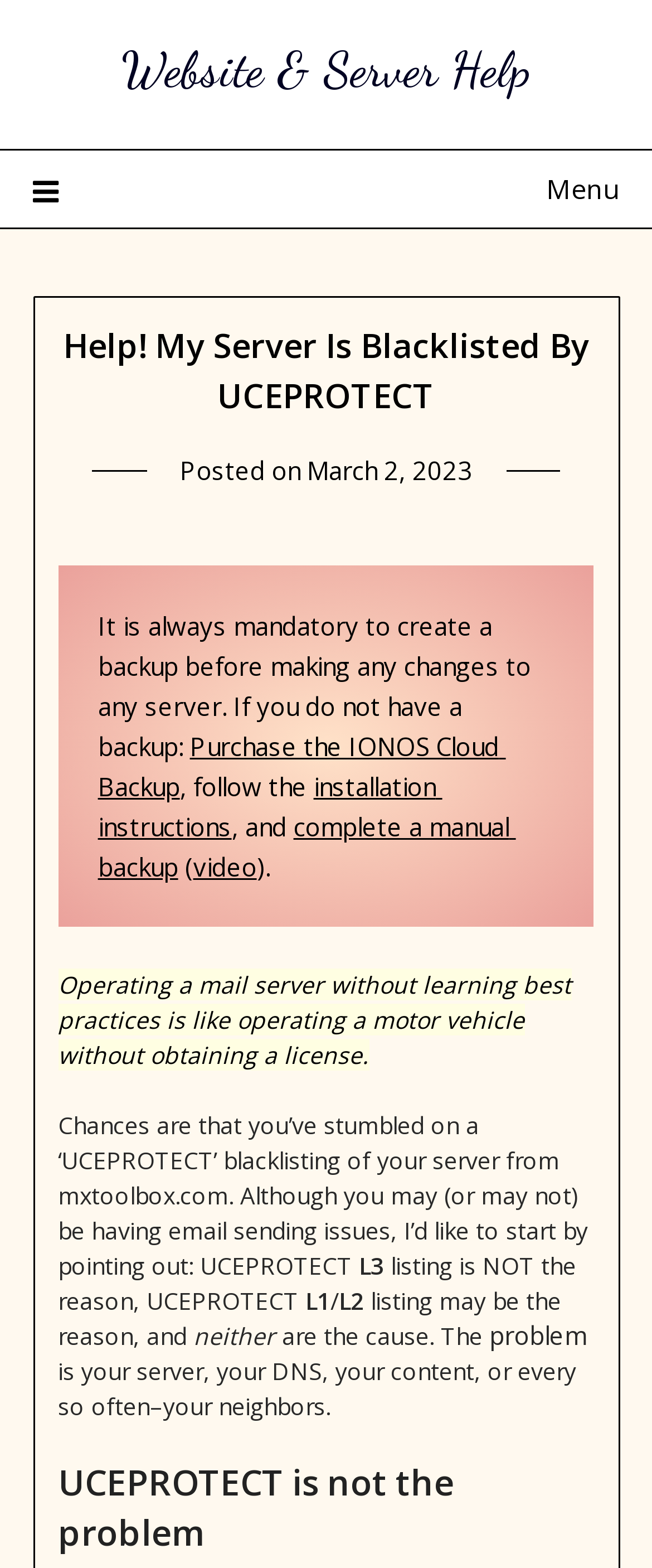Please find the bounding box coordinates in the format (top-left x, top-left y, bottom-right x, bottom-right y) for the given element description. Ensure the coordinates are floating point numbers between 0 and 1. Description: Website & Server Help

[0.186, 0.026, 0.814, 0.063]